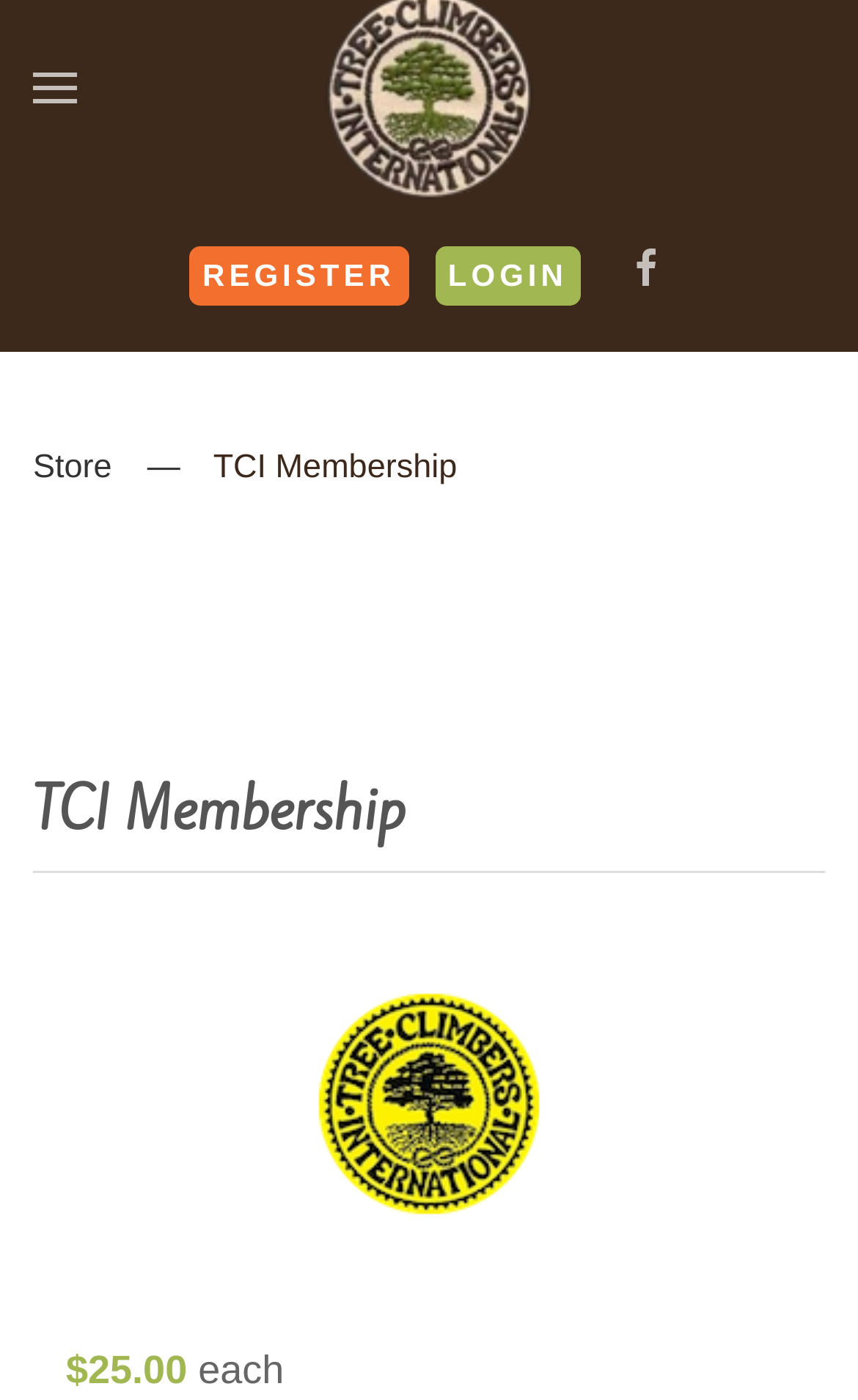Offer a comprehensive description of the webpage’s content and structure.

The webpage is about Tree Climbers International, a platform that provides information and resources for professional arborists and recreational tree climbers. At the top left corner, there is a menu button labeled "Open Menu" with an accompanying icon. 

To the right of the menu button, there are three links: "REGISTER", "LOGIN", and another link with no text. The "REGISTER" and "LOGIN" links are positioned side by side, with a small gap in between. The third link has an icon but no text.

Below the top navigation section, there is a link to the "Store" on the left side, followed by a text "TCI Membership". On the same line, there is a heading that also reads "TCI Membership", which spans across the majority of the page width.

At the bottom of the page, there is a logo of Tree Climbers International, accompanied by a link to the logo. Below the logo, there are two lines of text: "$25.00" and "each", which likely indicate the pricing information for a membership or a product.